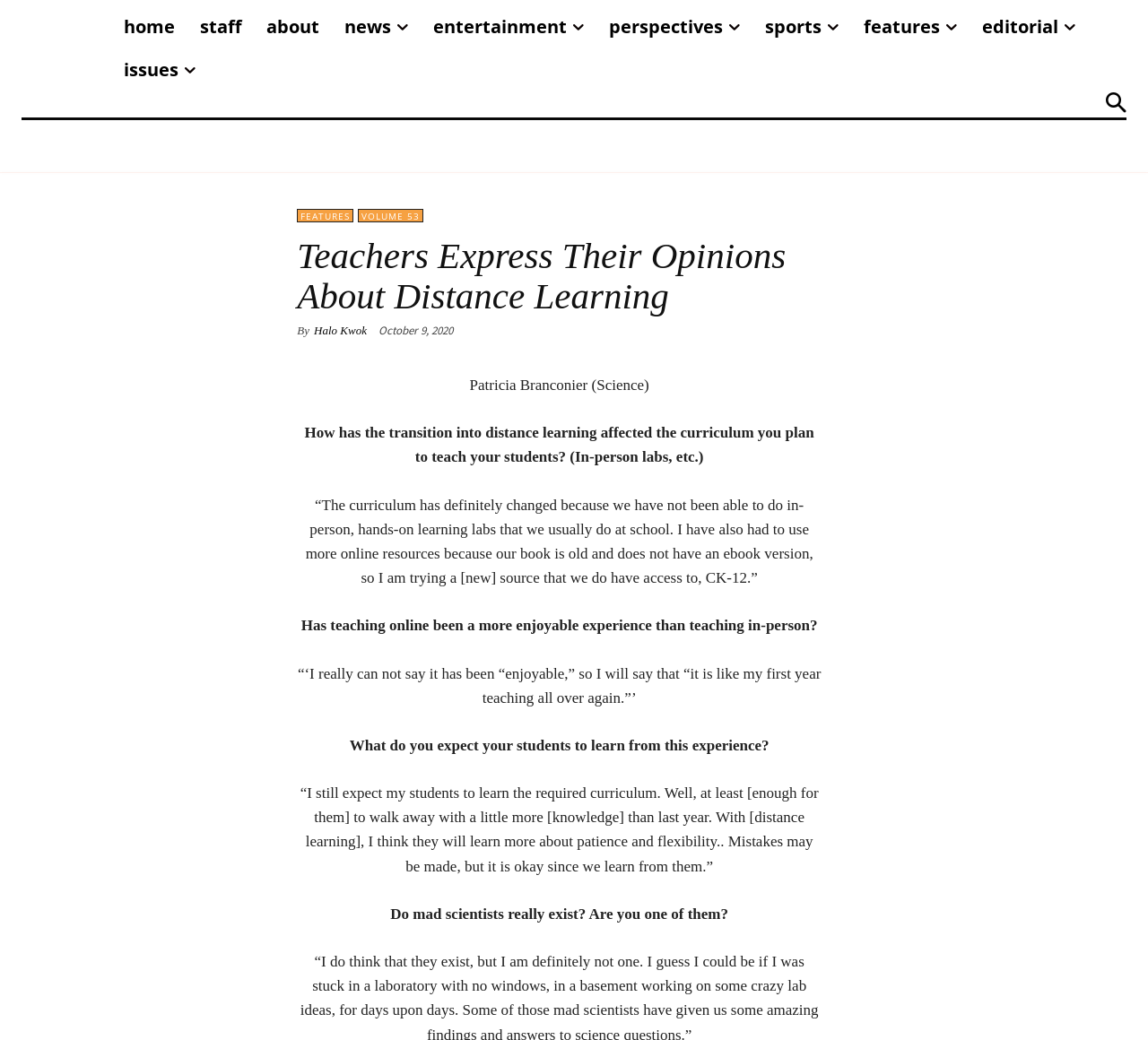Find and indicate the bounding box coordinates of the region you should select to follow the given instruction: "view staff page".

[0.163, 0.005, 0.221, 0.047]